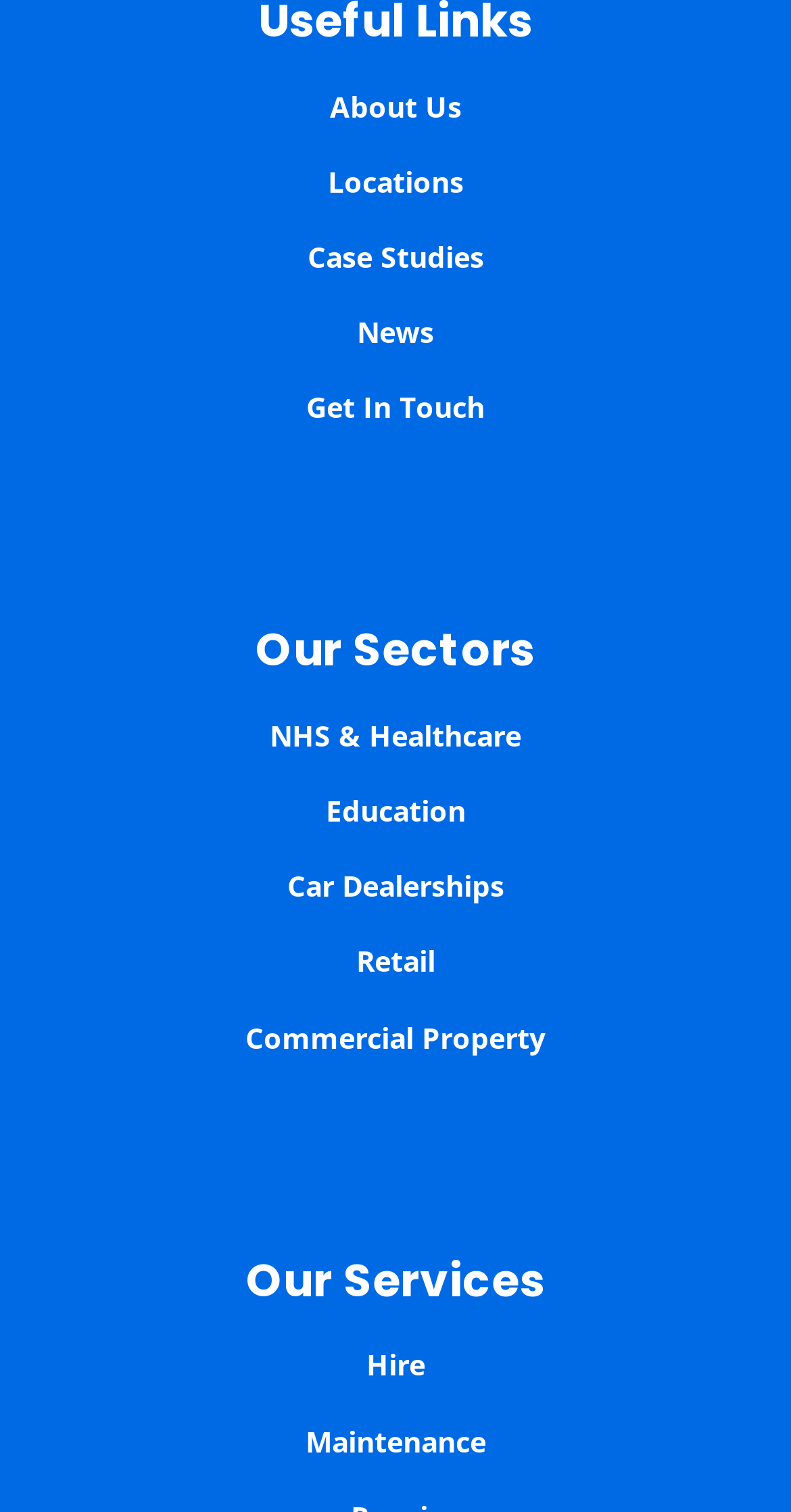Please find the bounding box coordinates of the element's region to be clicked to carry out this instruction: "check maintenance services".

[0.386, 0.94, 0.614, 0.965]